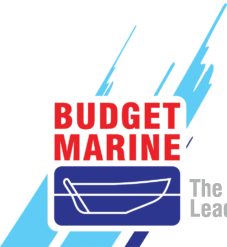Create a detailed narrative for the image.

The image showcases the **Budget Marine Logo**, a vibrant and dynamic representation of the brand. The logo prominently features the name "BUDGET MARINE" in bold red letters, conveying a sense of confidence and identity. Below, a stylized illustration of a boat is depicted in white against a blue background, symbolizing the company’s connection to marine products and services. Accompanying the logo, the tagline "The Leading" is presented in a lighter font, suggesting a commitment to leadership in the marine industry. The overall design incorporates energetic, abstract blue waves, enhancing the maritime theme and suggesting motion and adventure, which is fitting for a brand dedicated to boating and marine enthusiasts.